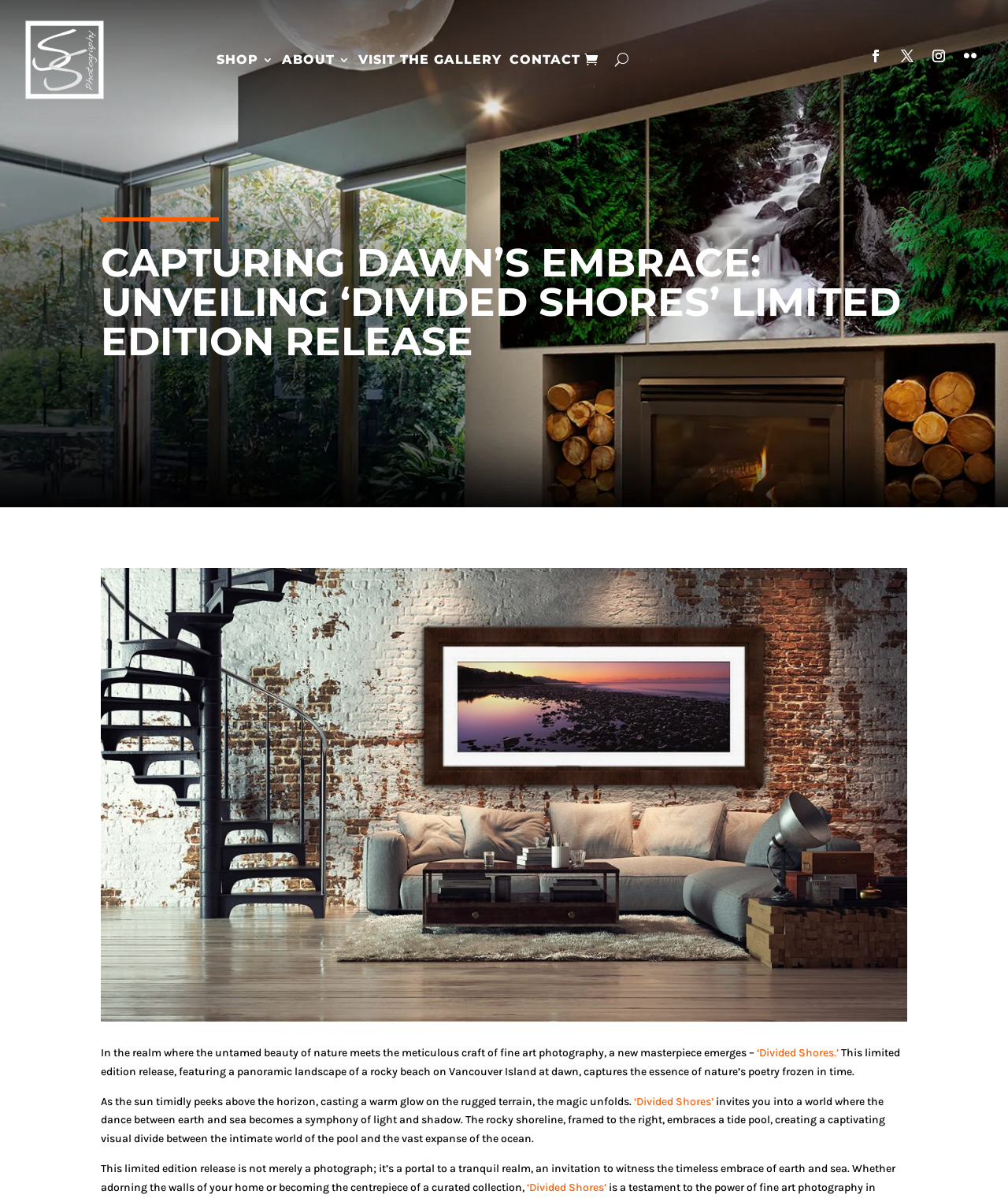Using the information from the screenshot, answer the following question thoroughly:
What is the 'Divided Shores' photography piece described as?

The webpage describes the 'Divided Shores' photography piece as 'a portal to a tranquil realm, an invitation to witness the timeless embrace of earth and sea', which suggests that it is a peaceful and serene photography piece.